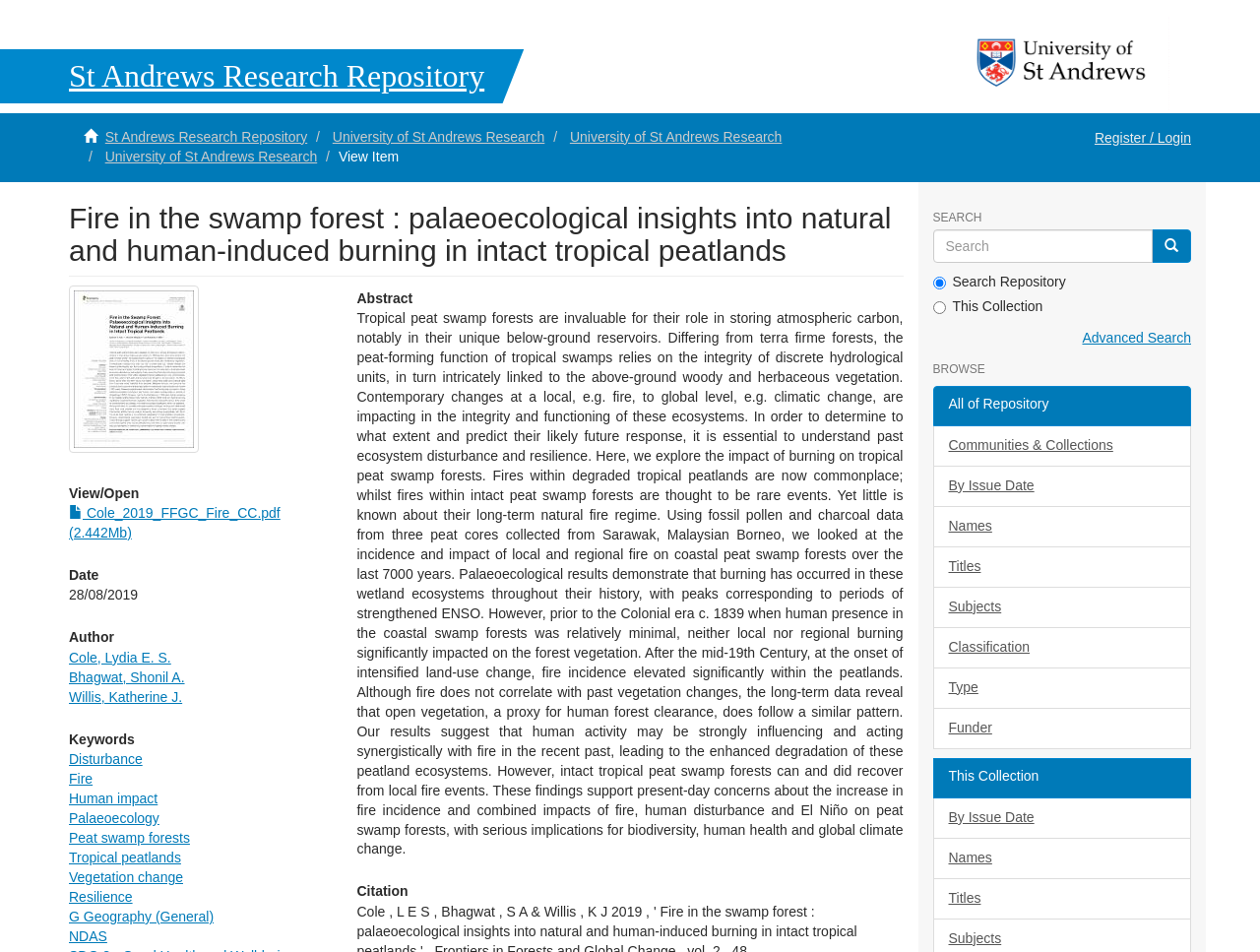Use a single word or phrase to answer the question:
What is the name of the university?

St Andrews University